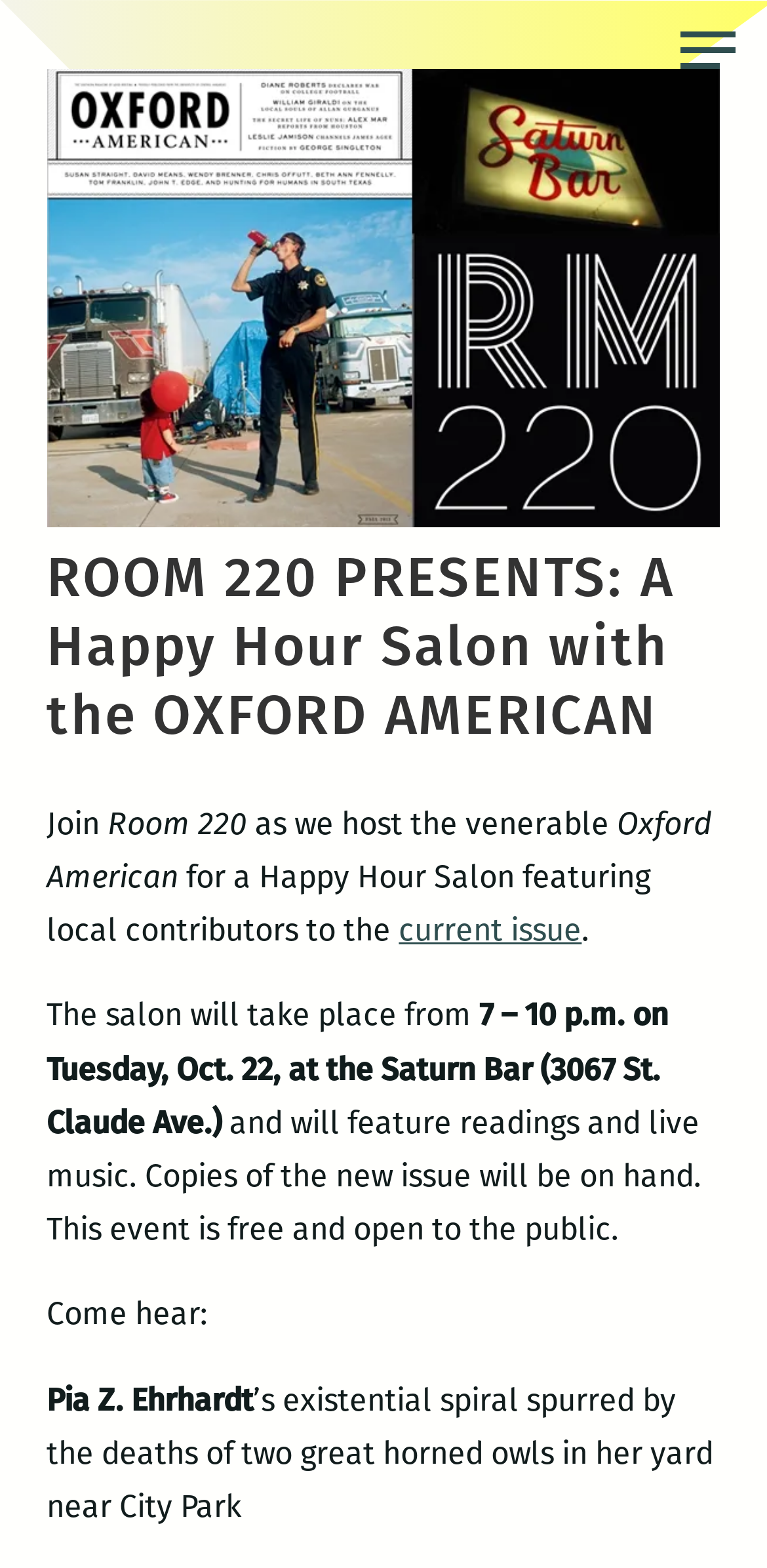Describe all visible elements and their arrangement on the webpage.

The webpage appears to be an event page for a happy hour salon hosted by Room 220, featuring the Oxford American. At the top, there is a prominent link and heading with the title "ROOM 220 PRESENTS: A Happy Hour Salon with the OXFORD AMERICAN". 

Below the title, there are several lines of text that provide details about the event. The text is arranged in a vertical column, with each line building on the previous one to form a cohesive paragraph. The text describes the event as a happy hour salon featuring local contributors to the current issue of the Oxford American, with readings and live music. It also provides the date, time, and location of the event, as well as a note that copies of the new issue will be available.

Further down, there is a section that highlights one of the featured readers, Pia Z. Ehrhardt, with a brief description of her work. This section is visually separated from the rest of the text, with a slight indentation and a clear distinction from the surrounding text.

There are no images on the page, and the overall layout is focused on presenting the text in a clear and readable manner.